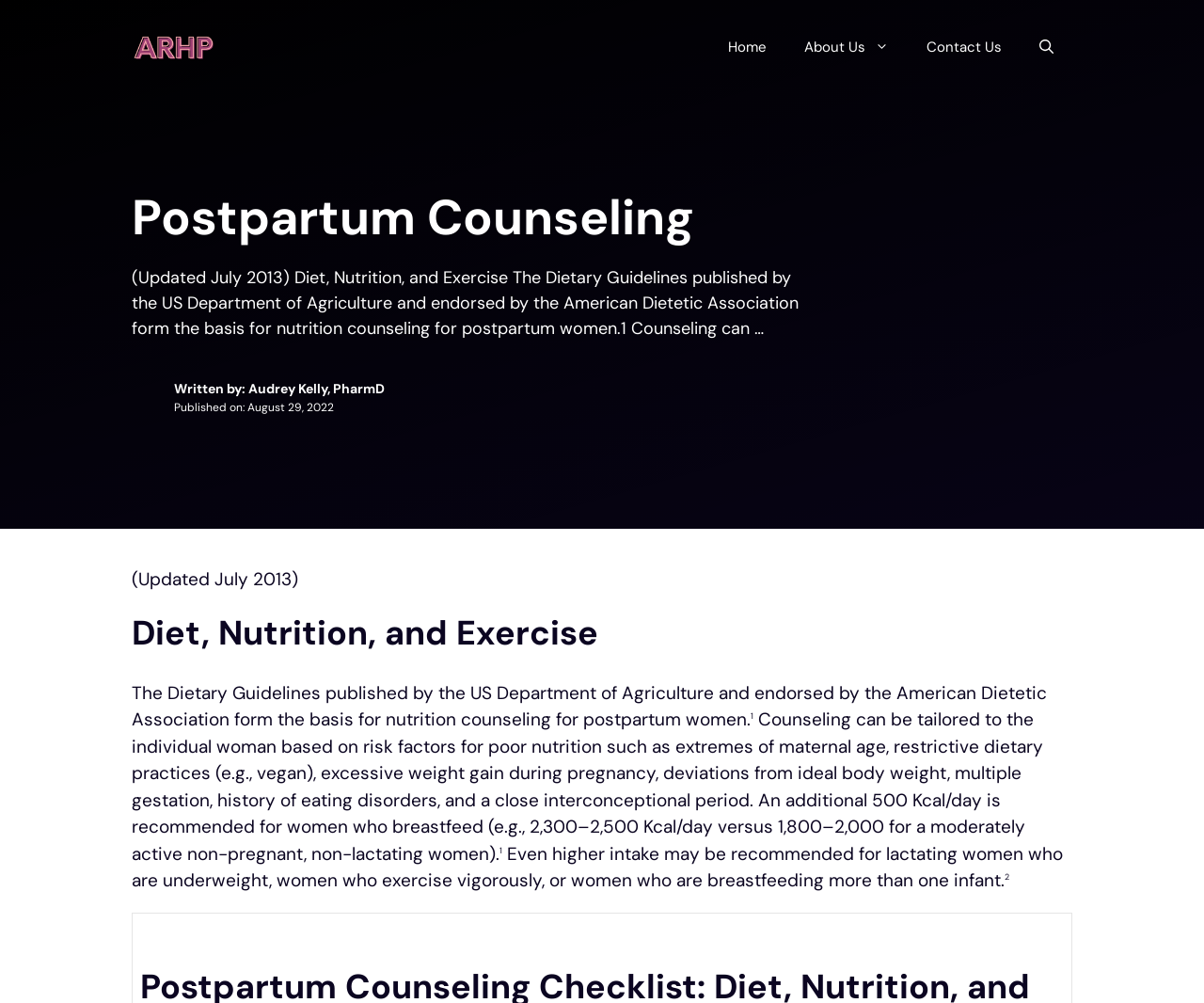Who is the author of the post?
Using the details shown in the screenshot, provide a comprehensive answer to the question.

The static text 'Written by: Audrey Kelly, PharmD' indicates the author of the post.